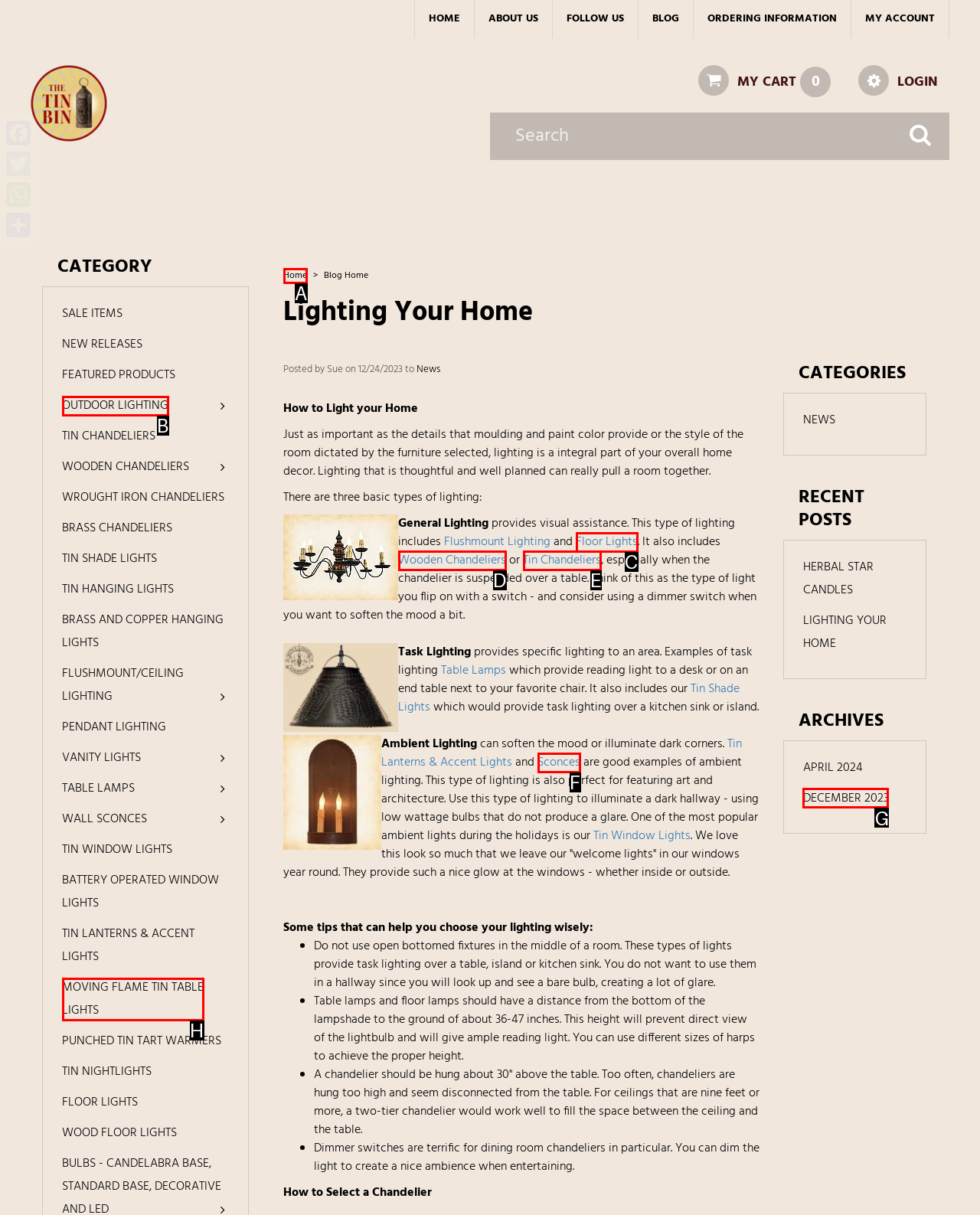Which UI element corresponds to this description: title="battering breading machine"
Reply with the letter of the correct option.

None